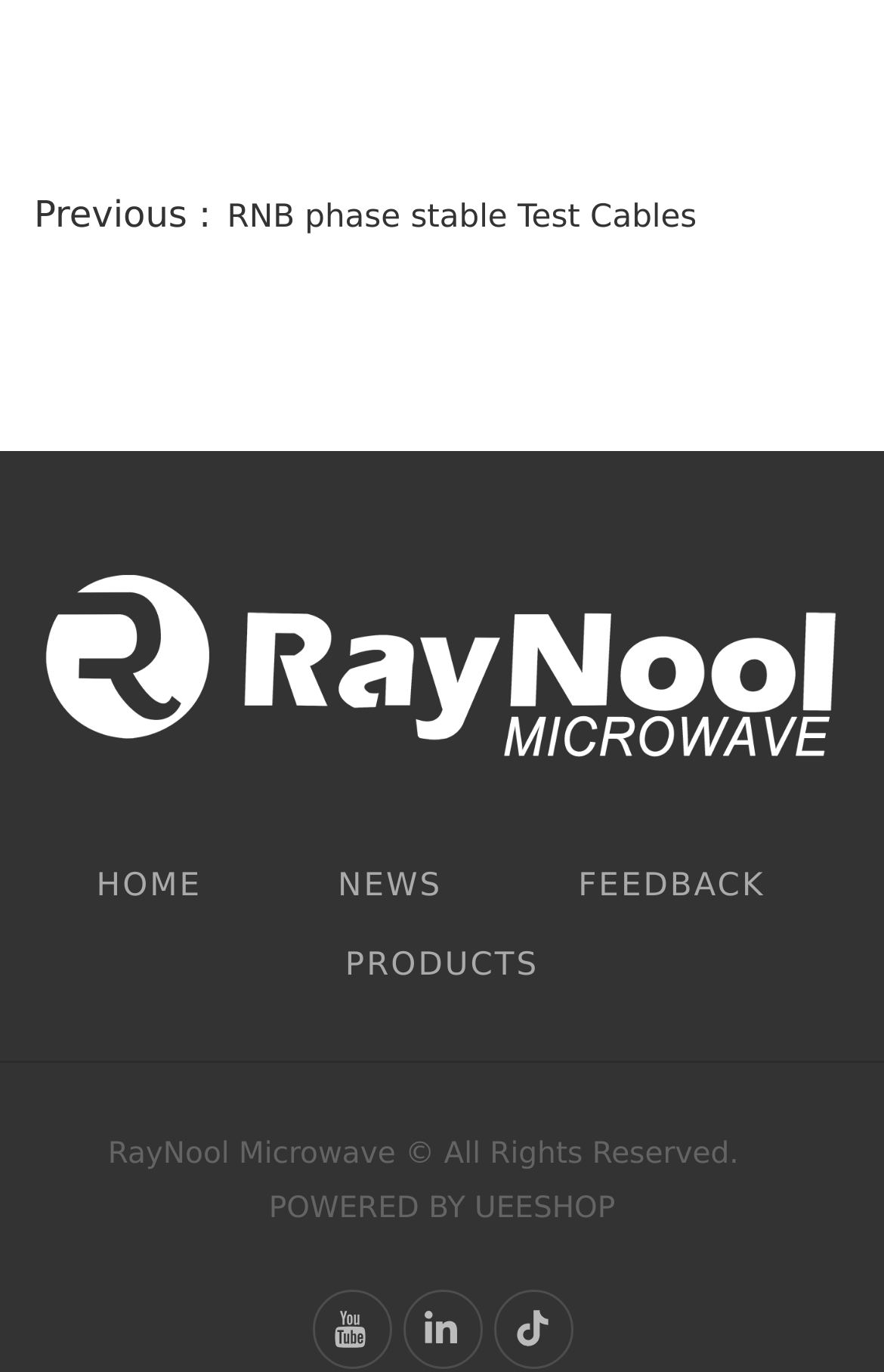Determine the bounding box of the UI element mentioned here: "RNB phase stable Test Cables". The coordinates must be in the format [left, top, right, bottom] with values ranging from 0 to 1.

[0.257, 0.145, 0.788, 0.171]